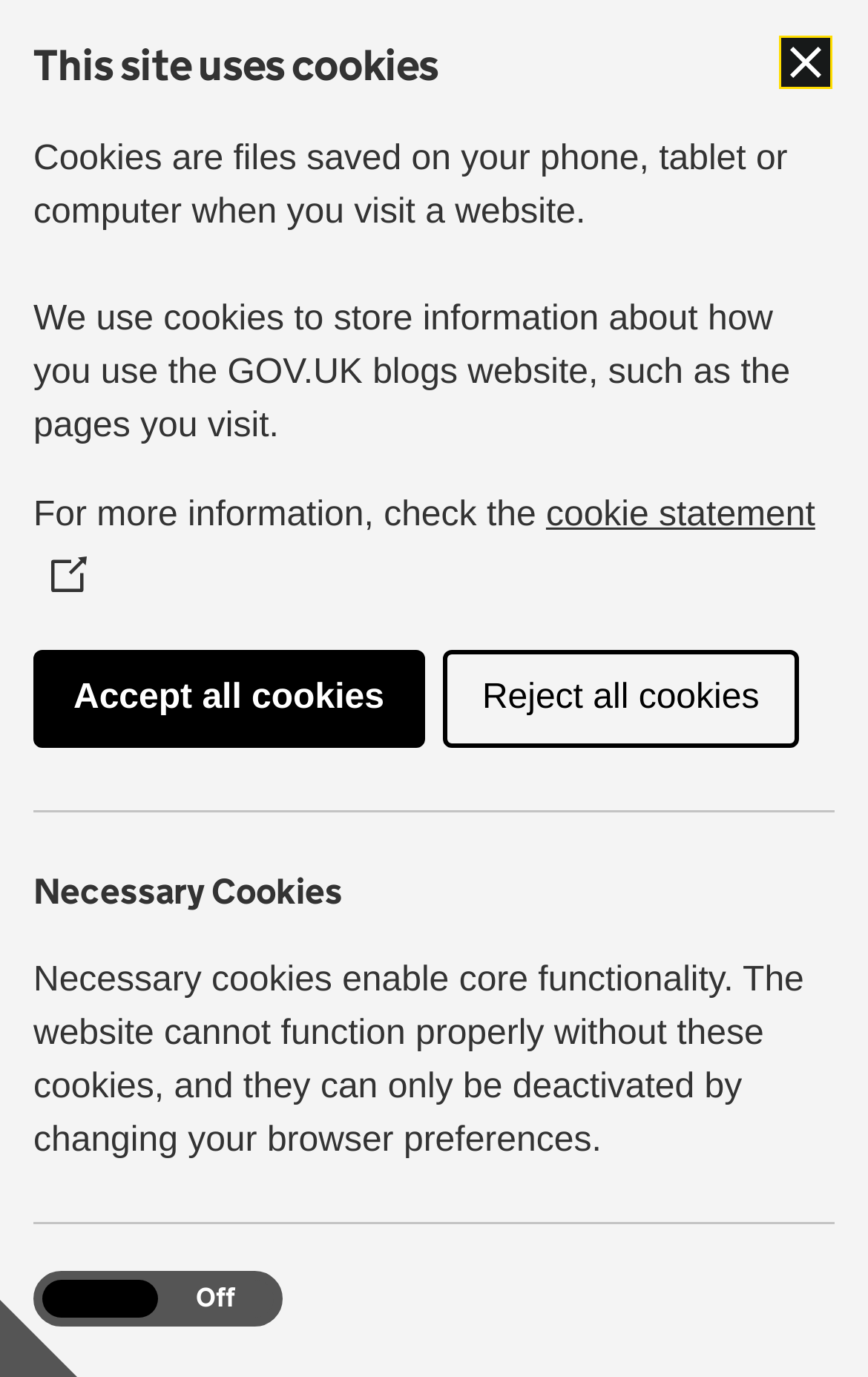Identify and provide the main heading of the webpage.

Blog
Policy Lab